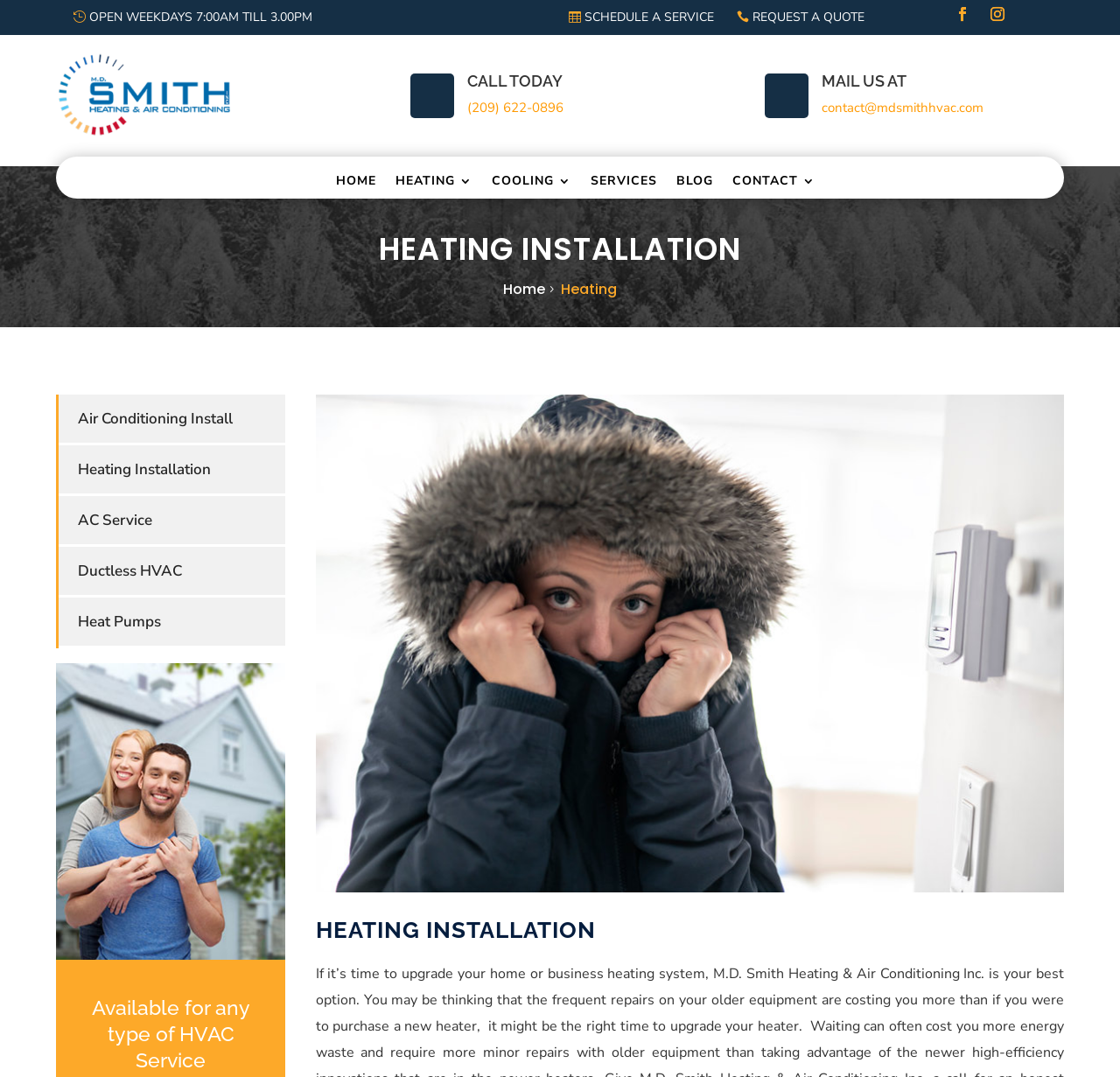Present a detailed account of what is displayed on the webpage.

The webpage is about heating installation and cooling professionals. At the top, there are three links: "OPEN WEEKDAYS 7:00AM TILL 3.00PM", "SCHEDULE A SERVICE", and "REQUEST A QUOTE". To the right of these links, there are two social media icons. Below these elements, there is a logo with an image and a link.

The main content is divided into two sections. On the left, there is a table with a heading "CALL TODAY" and a phone number "(209) 622-0896". On the right, there is another table with a heading "MAIL US AT" and an email address "contact@mdsmithhvac.com".

Below these tables, there is a navigation menu with links to "HOME", "HEATING 3", "COOLING 3", "SERVICES", "BLOG", and "CONTACT 3". 

The main heading "HEATING INSTALLATION" is centered on the page. Below this heading, there are two columns of links. The left column has links to "Home", "Heating", "Air Conditioning Install", "Heating Installation", "AC Service", "Ductless HVAC", and "Heat Pumps". The right column has an image that spans the entire width of the column.

At the bottom of the page, there is a large image that takes up most of the width. Above this image, there is a heading "HEATING INSTALLATION" again.